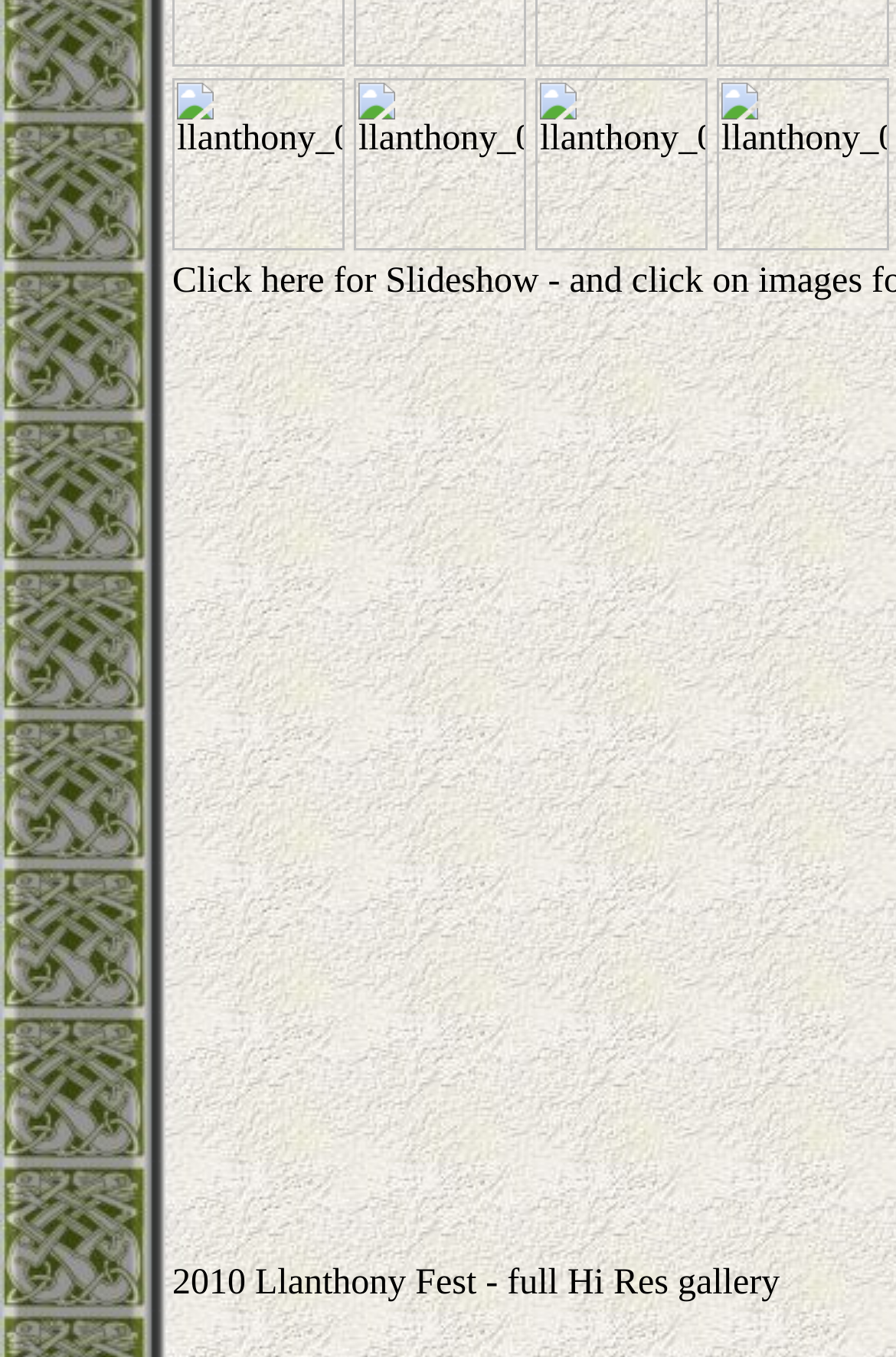How many images are on the webpage?
Based on the visual, give a brief answer using one word or a short phrase.

4